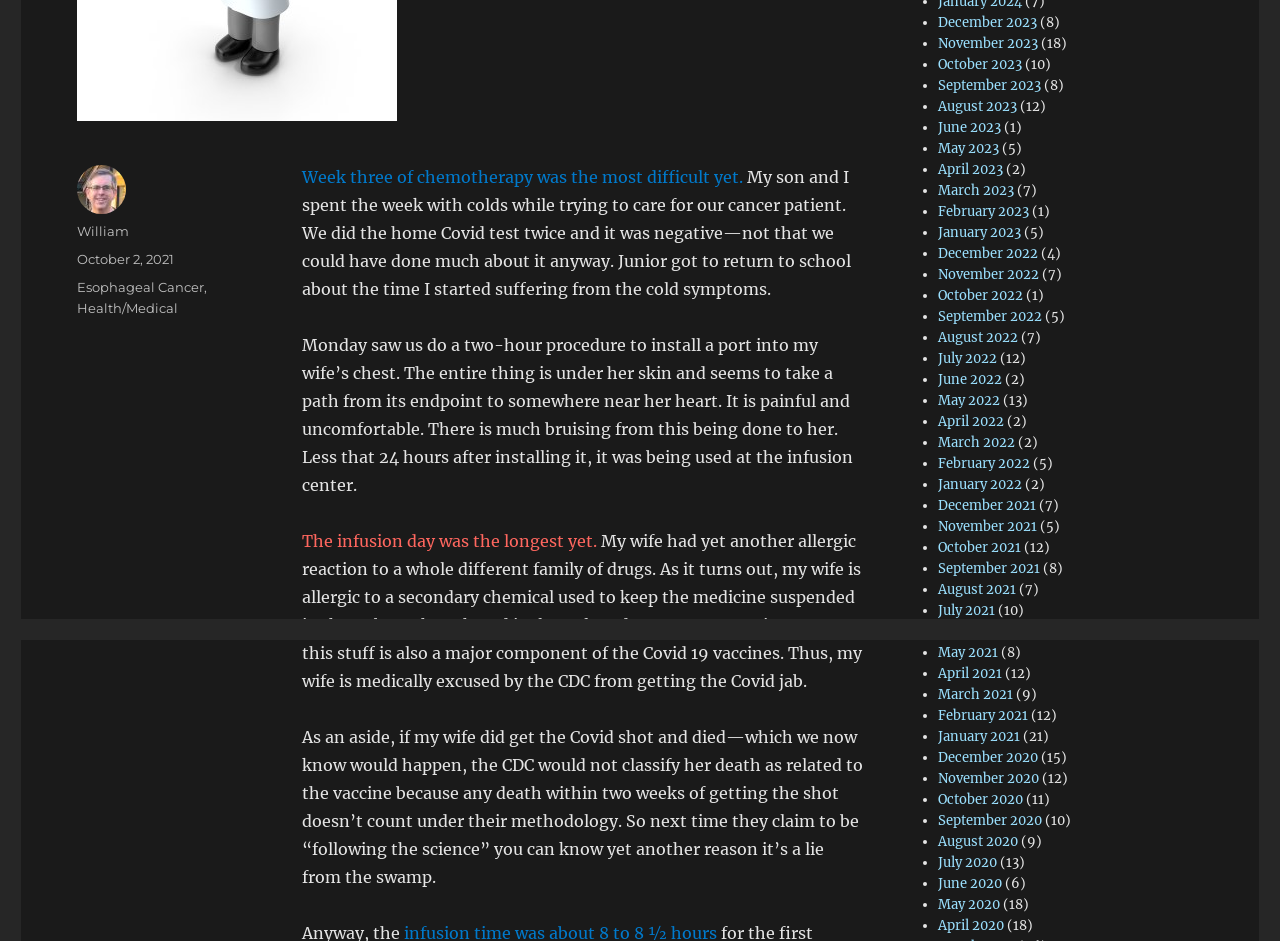Identify the bounding box coordinates for the UI element mentioned here: "Health/Medical". Provide the coordinates as four float values between 0 and 1, i.e., [left, top, right, bottom].

[0.06, 0.319, 0.139, 0.336]